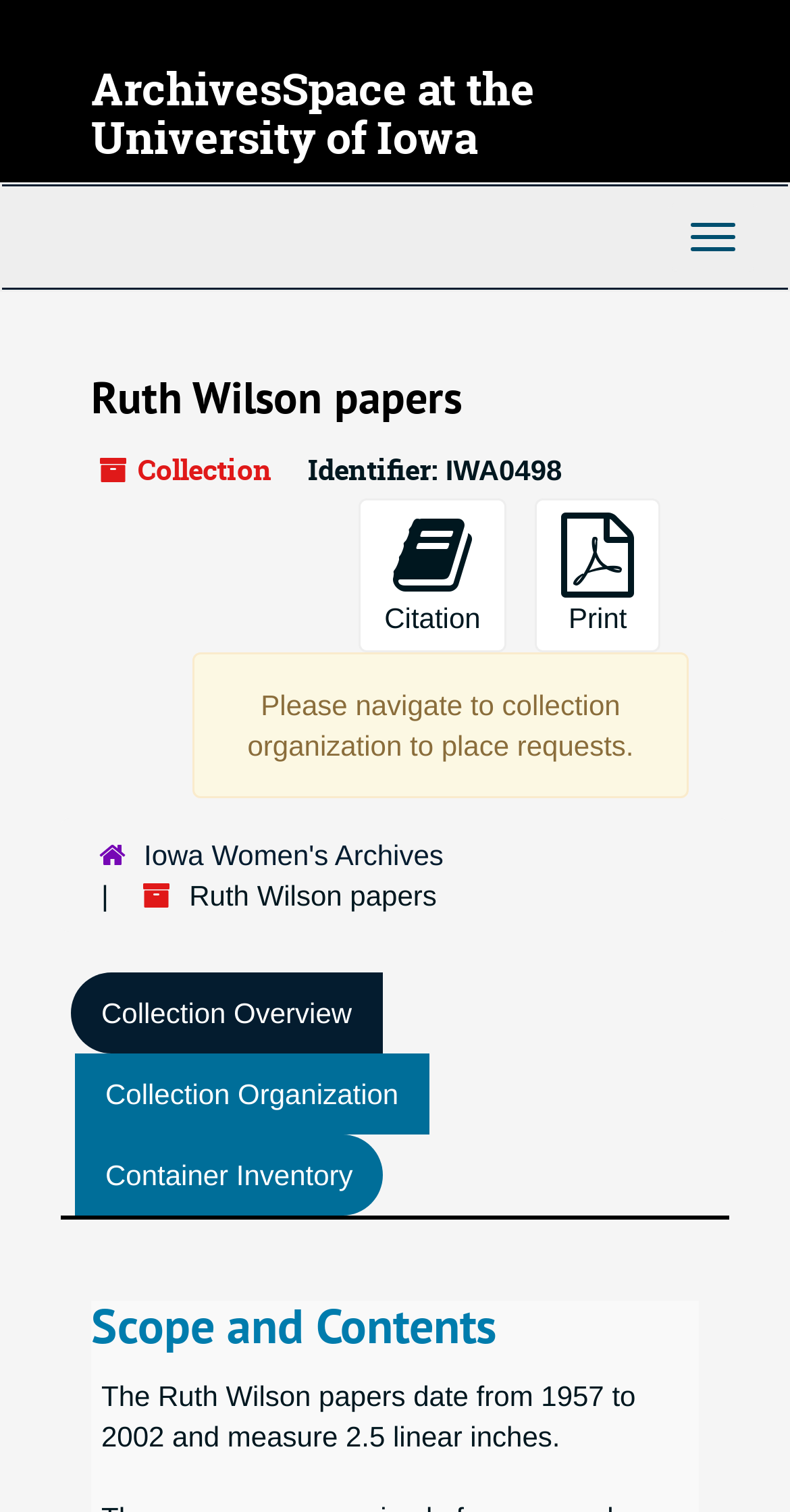Find the bounding box coordinates of the clickable region needed to perform the following instruction: "Print the page". The coordinates should be provided as four float numbers between 0 and 1, i.e., [left, top, right, bottom].

[0.677, 0.33, 0.836, 0.432]